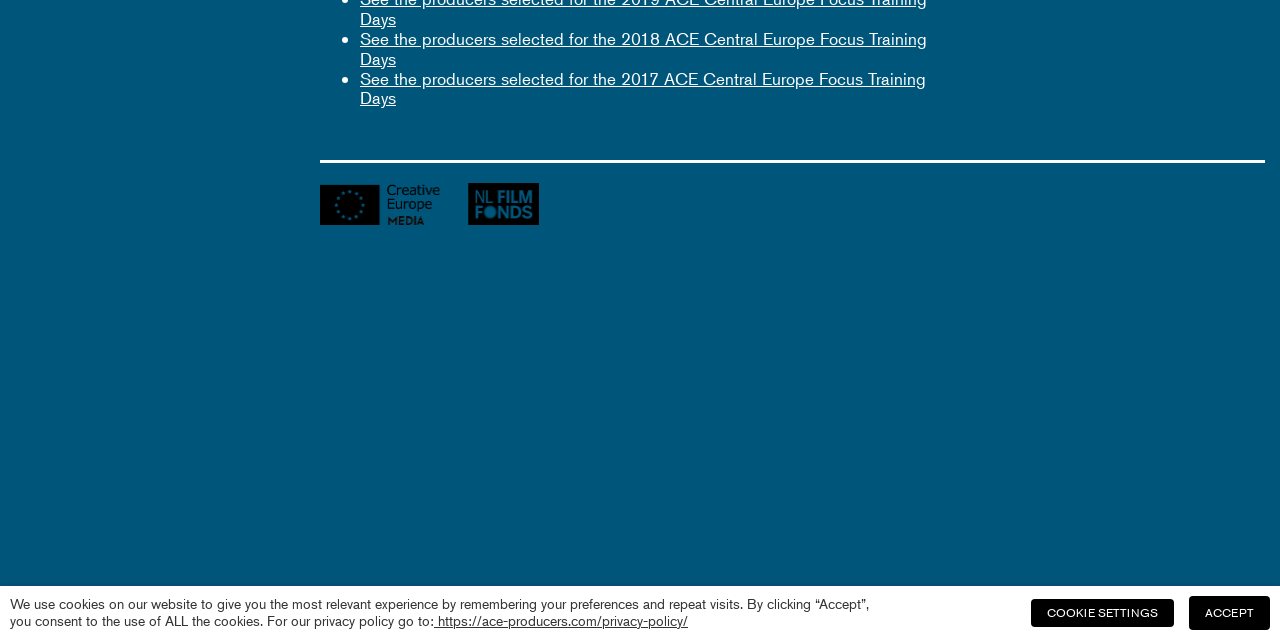Find the bounding box coordinates for the HTML element described in this sentence: "Cookie settings". Provide the coordinates as four float numbers between 0 and 1, in the format [left, top, right, bottom].

[0.805, 0.936, 0.917, 0.98]